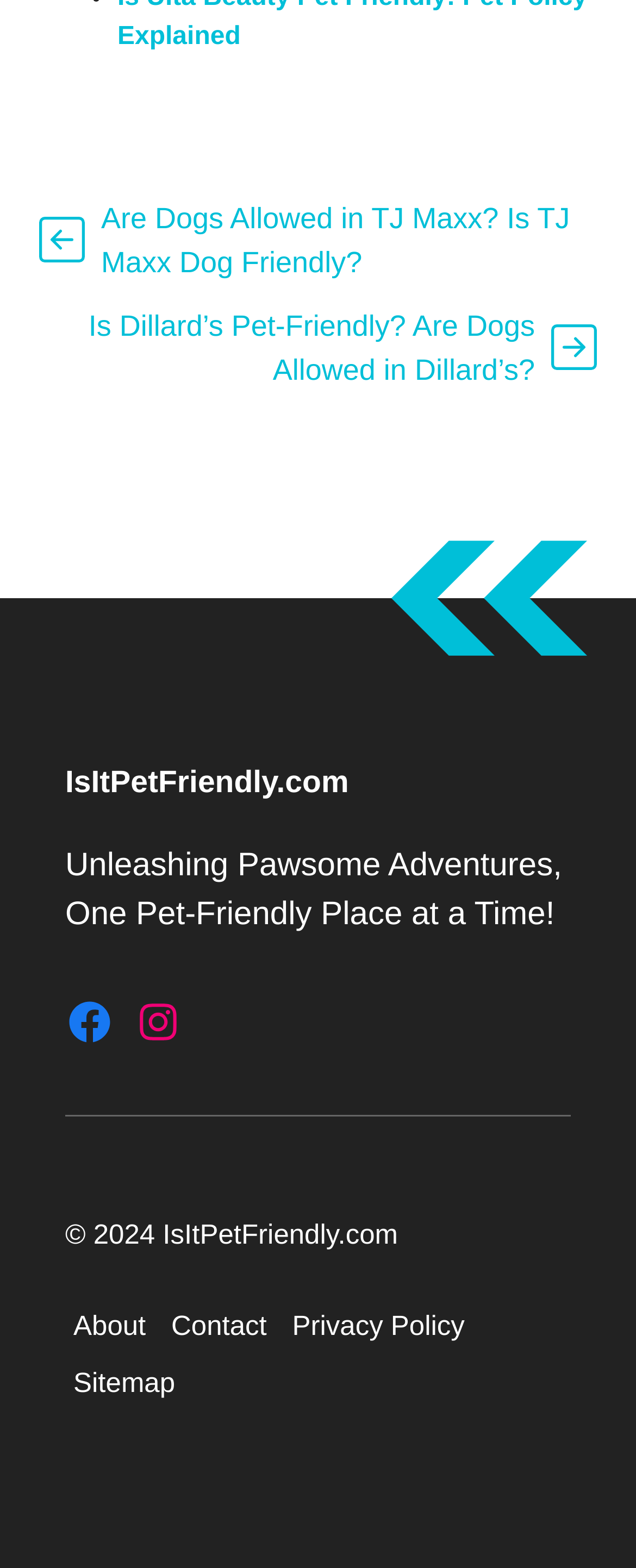What is the purpose of the website?
Make sure to answer the question with a detailed and comprehensive explanation.

The purpose of the website can be inferred from the tagline 'Unleashing Pawsome Adventures, One Pet-Friendly Place at a Time!' which suggests that the website is focused on providing information about pet-friendly places.